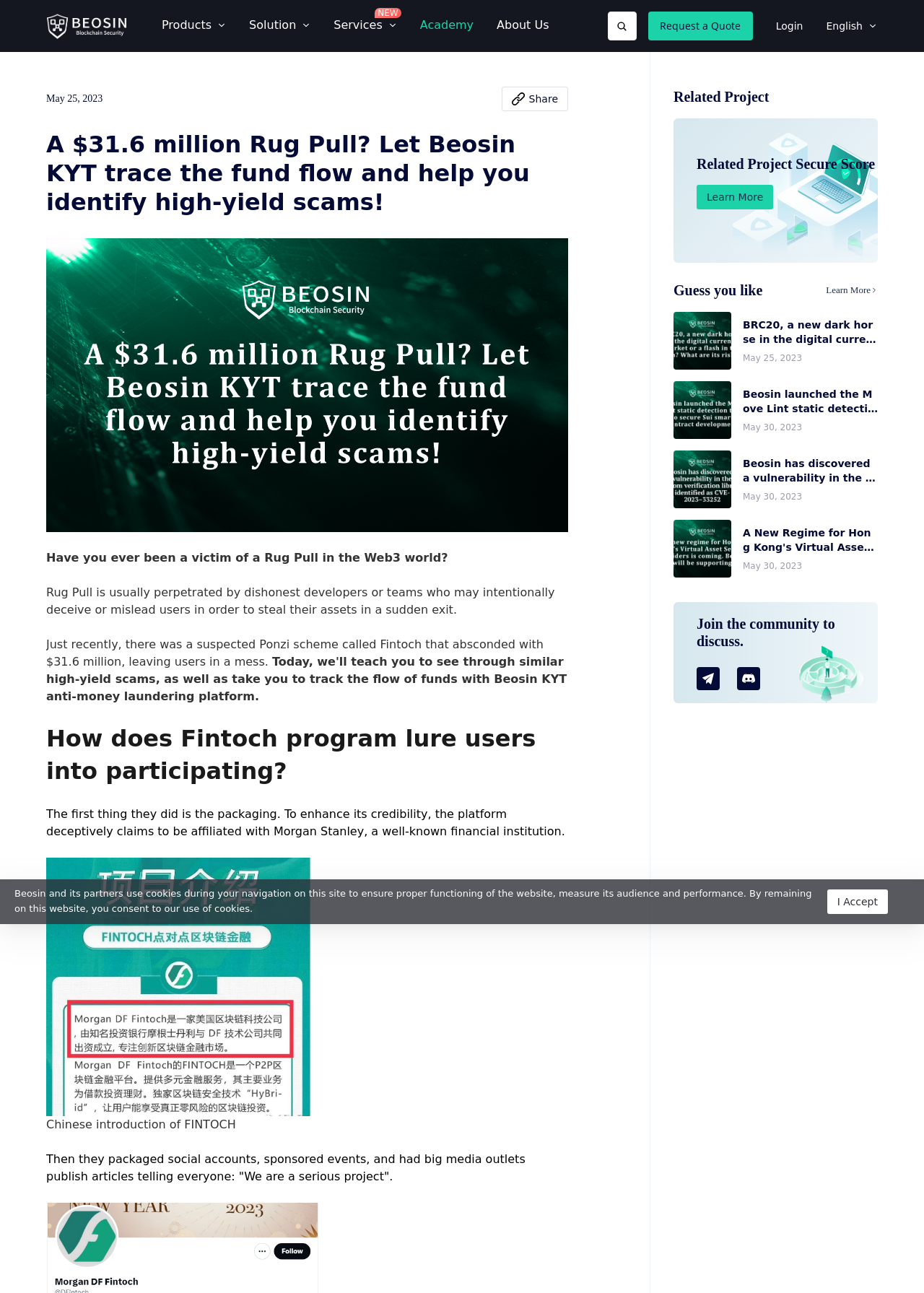Carefully observe the image and respond to the question with a detailed answer:
What is the name of the tool launched by Beosin to secure Sui smart contract development?

The webpage mentions that Beosin launched the Move Lint static detection tool to secure Sui smart contract development, indicating that it is a tool for ensuring the security of smart contracts.